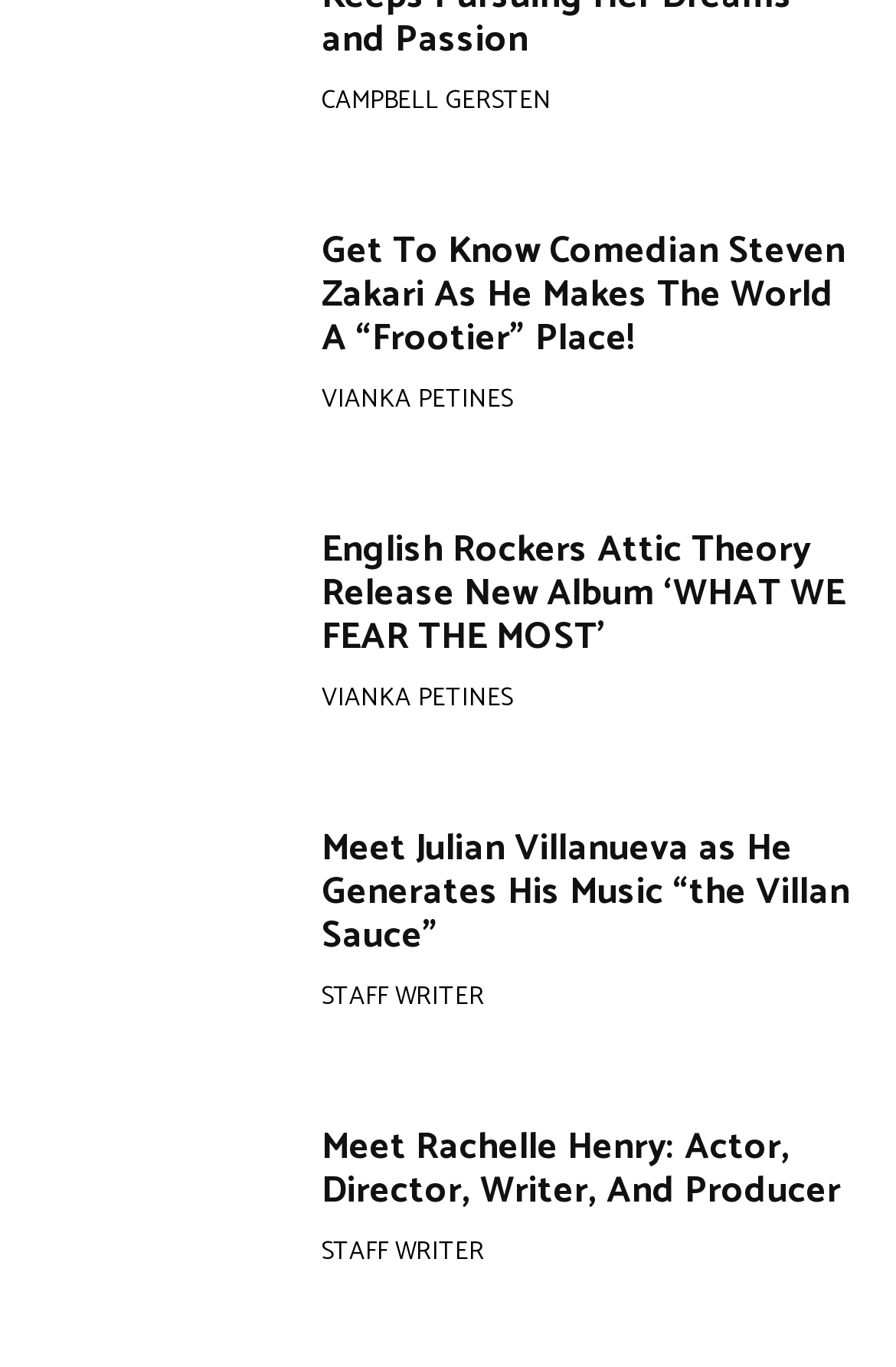What is the topic of the second article?
With the help of the image, please provide a detailed response to the question.

I looked at the second article with the heading 'English Rockers Attic Theory Release New Album ‘WHAT WE FEAR THE MOST’' and inferred that the topic of this article is music, as it mentions a new album release by a rock band.